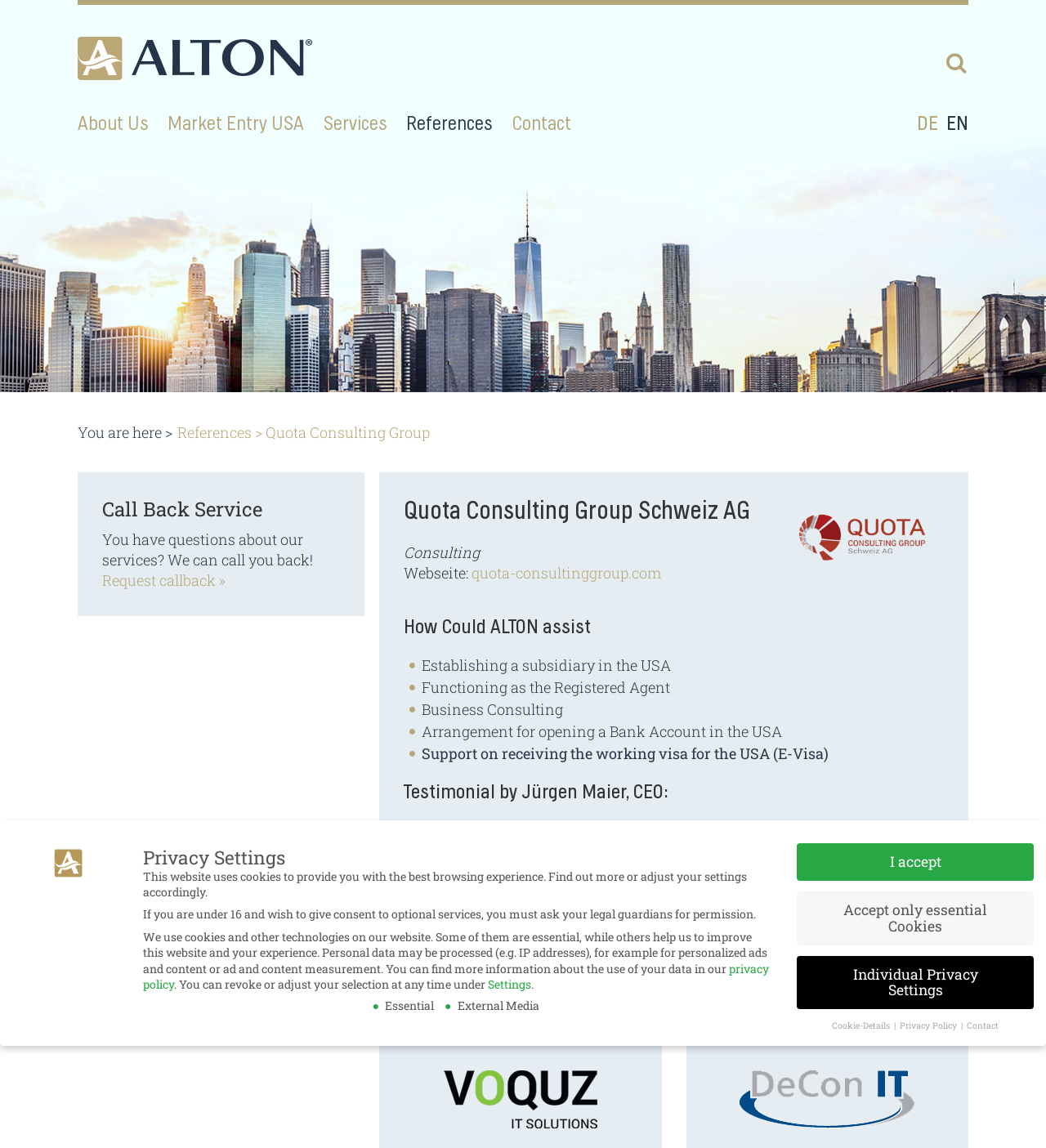Please look at the image and answer the question with a detailed explanation: What services does ALTON provide?

The services provided by ALTON can be found in the static text elements 'Establishing a subsidiary in the USA', 'Functioning as the Registered Agent', 'Business Consulting', and others, which are listed as bullet points on the webpage.